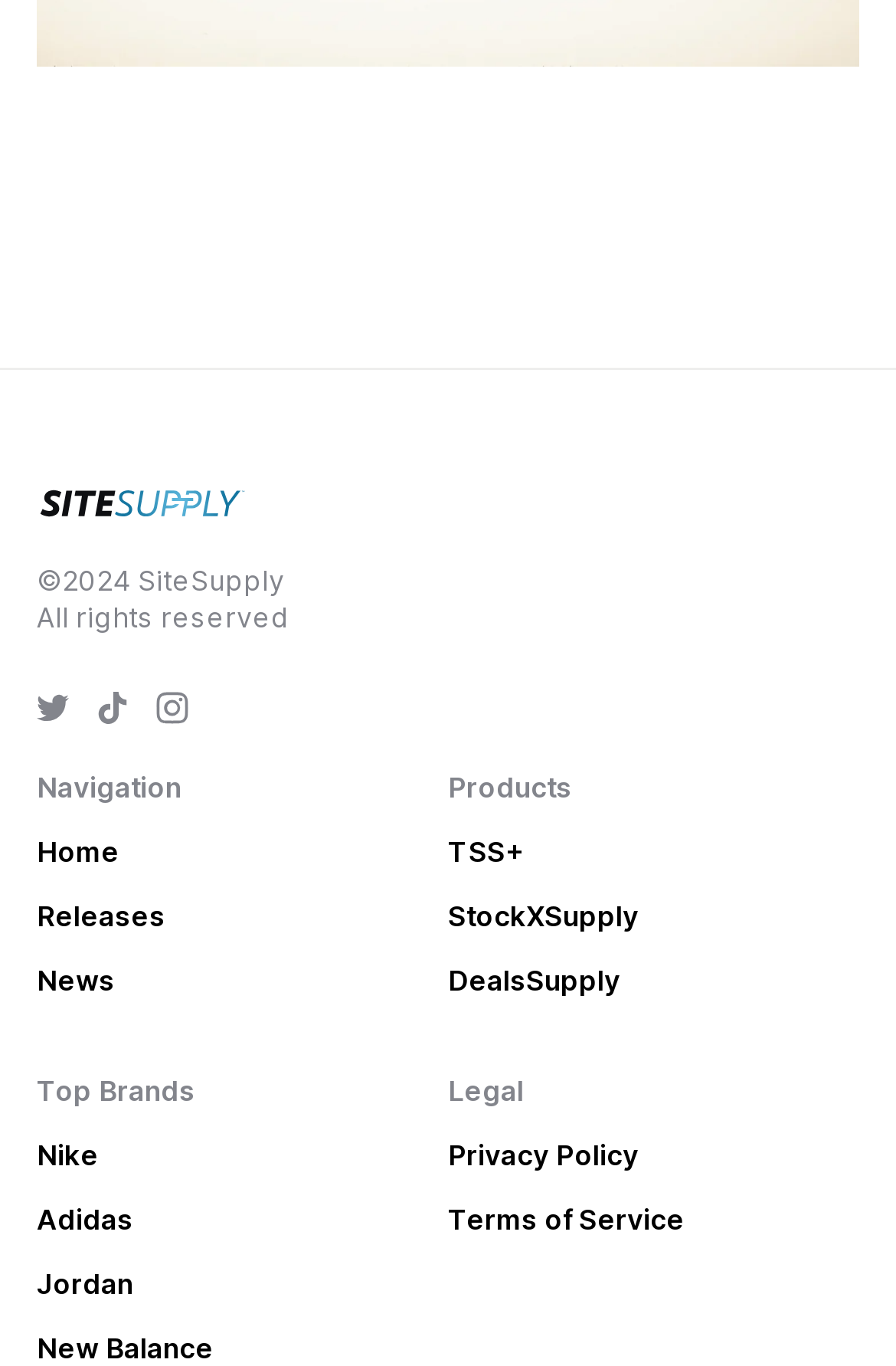Using the description: "Privacy Policy", identify the bounding box of the corresponding UI element in the screenshot.

[0.5, 0.834, 0.713, 0.859]